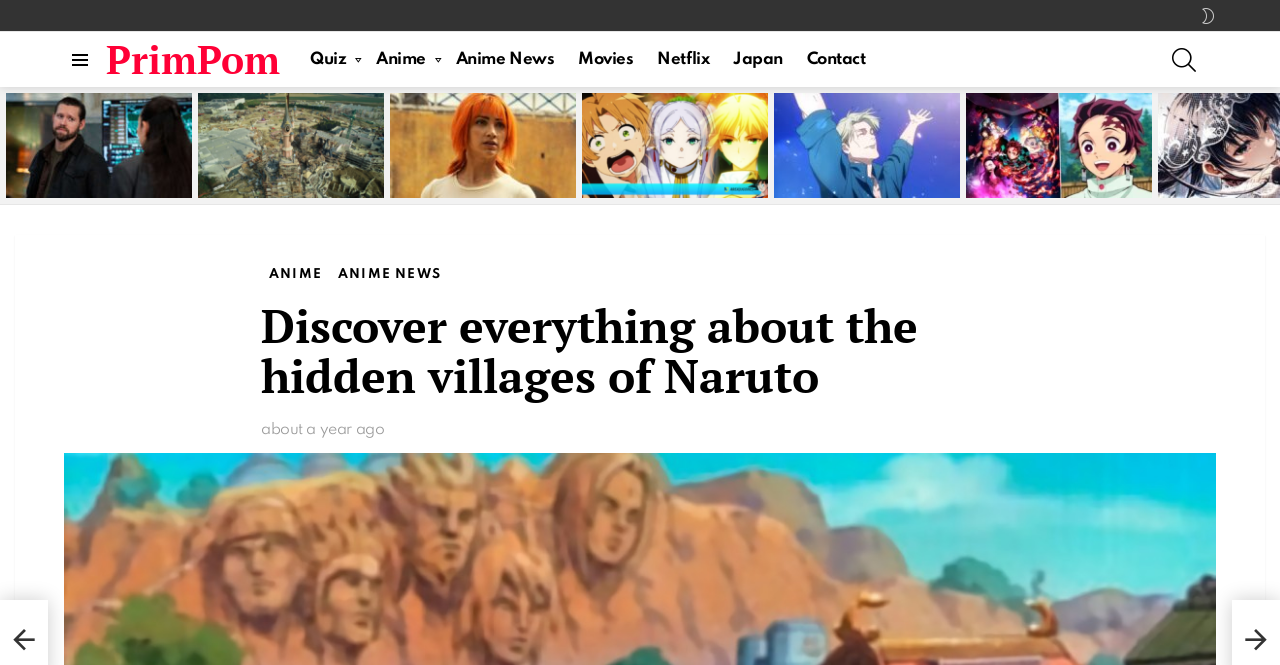Articulate a detailed summary of the webpage's content and design.

The webpage is about PrimPom, a platform that provides information and news about anime, movies, and Japanese culture. At the top of the page, there is a button to switch skins and a menu button on the left, followed by a link to PrimPom and several other links to different categories such as Quiz, Anime, Anime News, Movies, Netflix, Japan, and Contact.

Below the top menu, there is a section with the title "Latest stories" that features five articles with links to read more. The articles are arranged horizontally, with the first article on the left and the last on the right. Each article has a heading and a brief summary.

To the left of the articles, there are navigation links to previous and next pages. Below the articles, there is a section with a heading "Discover everything about the hidden villages of Naruto" and a subheading "about a year ago". This section appears to be the main content of the page, but its details are not provided.

On the right side of the page, there is a column with links to different categories, including Anime, Anime News, and others.